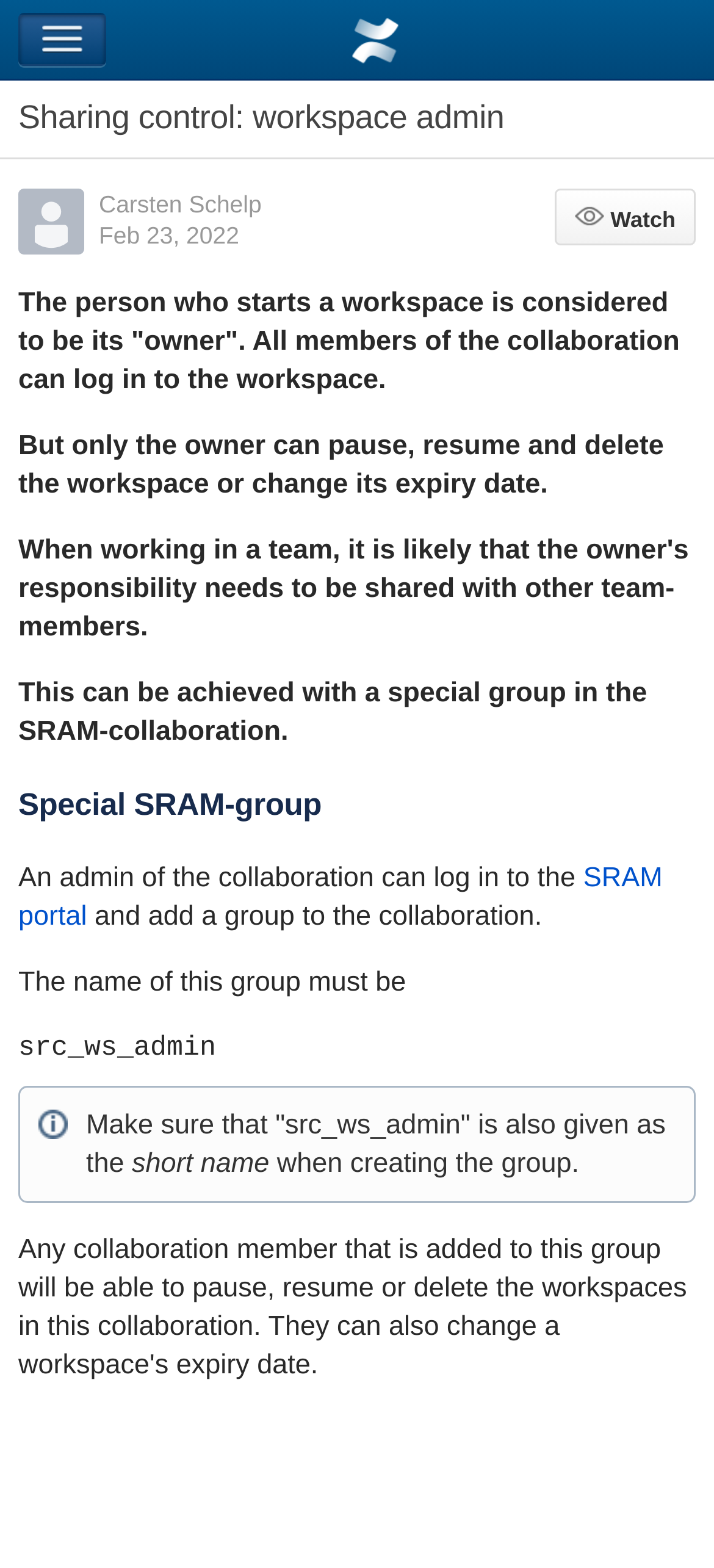Locate the headline of the webpage and generate its content.

Sharing control: workspace admin